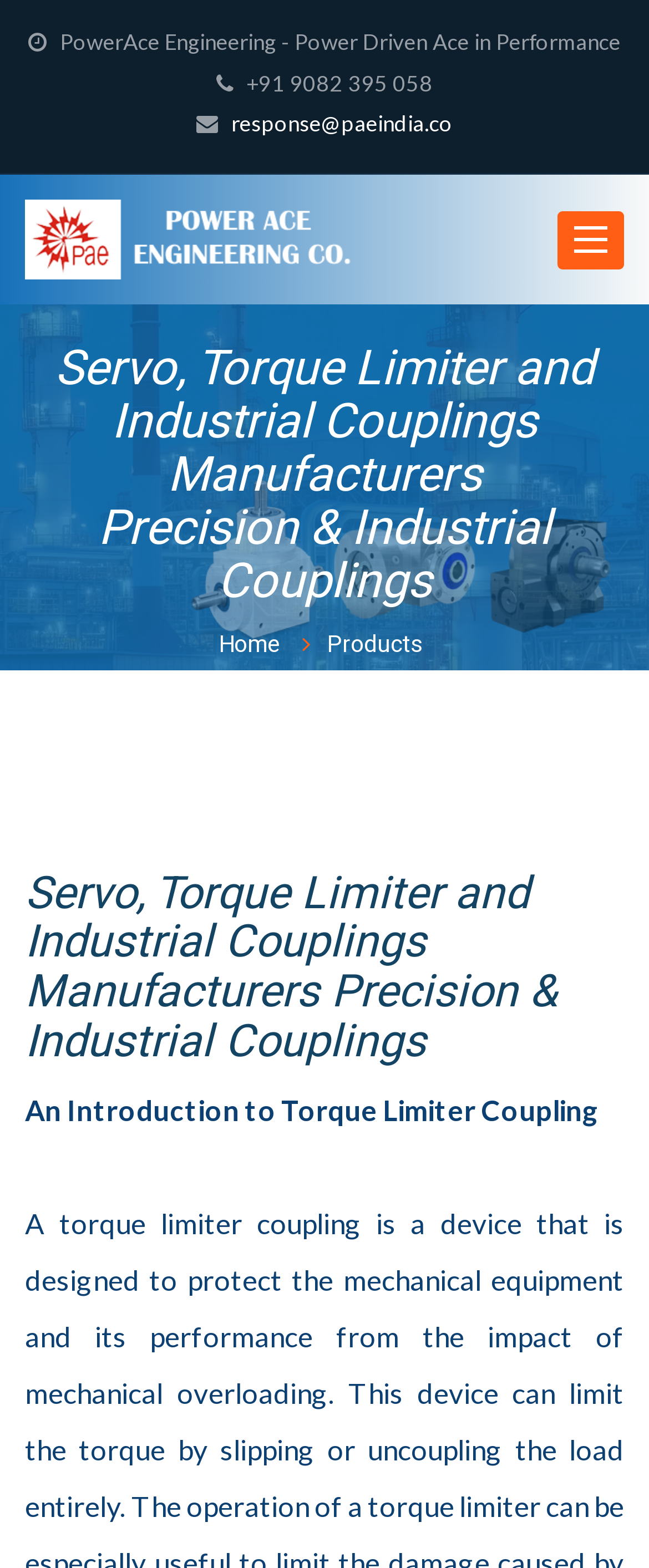What is the company name on the webpage?
Using the image as a reference, answer the question in detail.

I found the company name by looking at the StaticText element with the bounding box coordinates [0.085, 0.018, 0.956, 0.035], which contains the text 'PowerAce Engineering - Power Driven Ace in Performance'. Therefore, the company name is PowerAce Engineering.